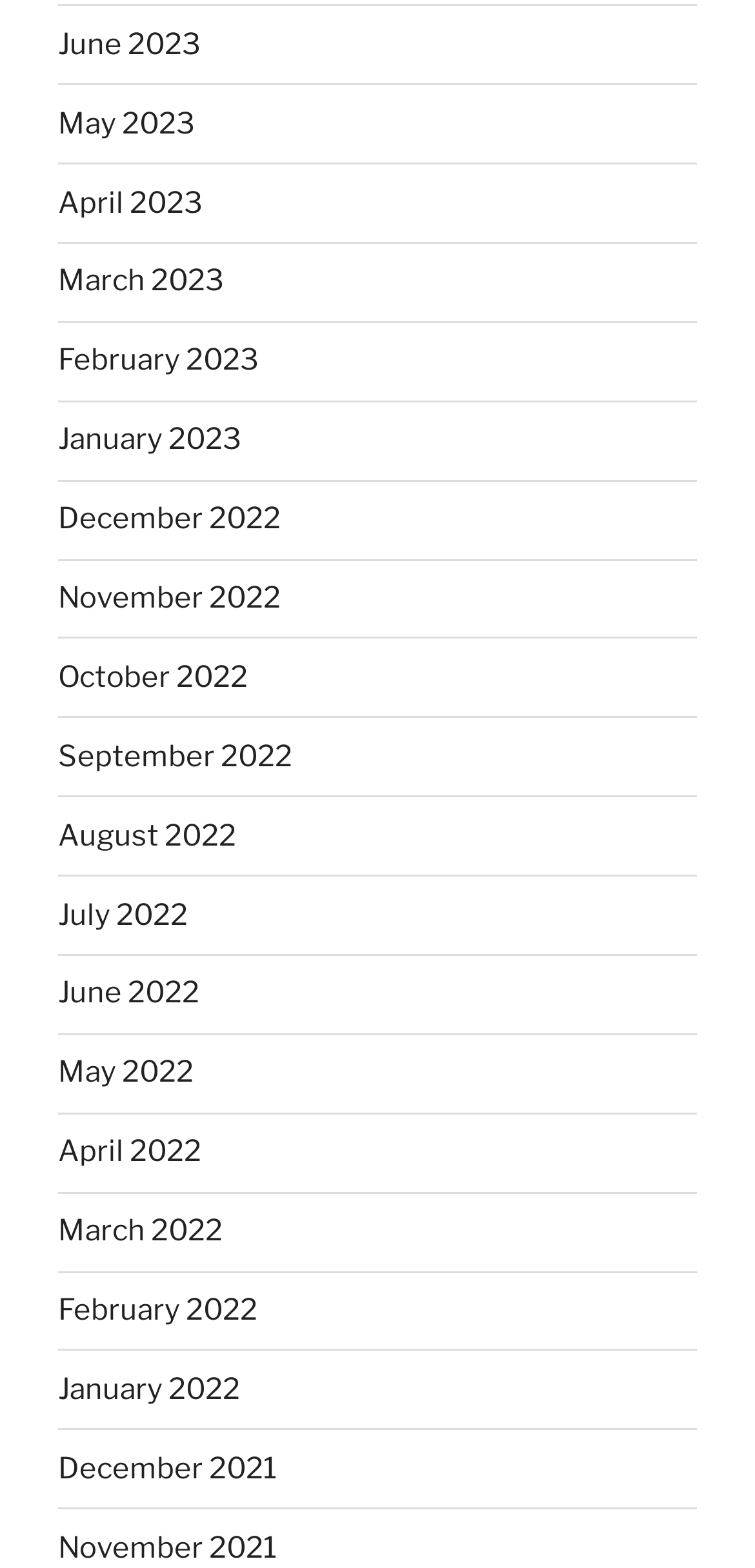Identify the bounding box coordinates of the part that should be clicked to carry out this instruction: "Check Terms and Conditions".

None